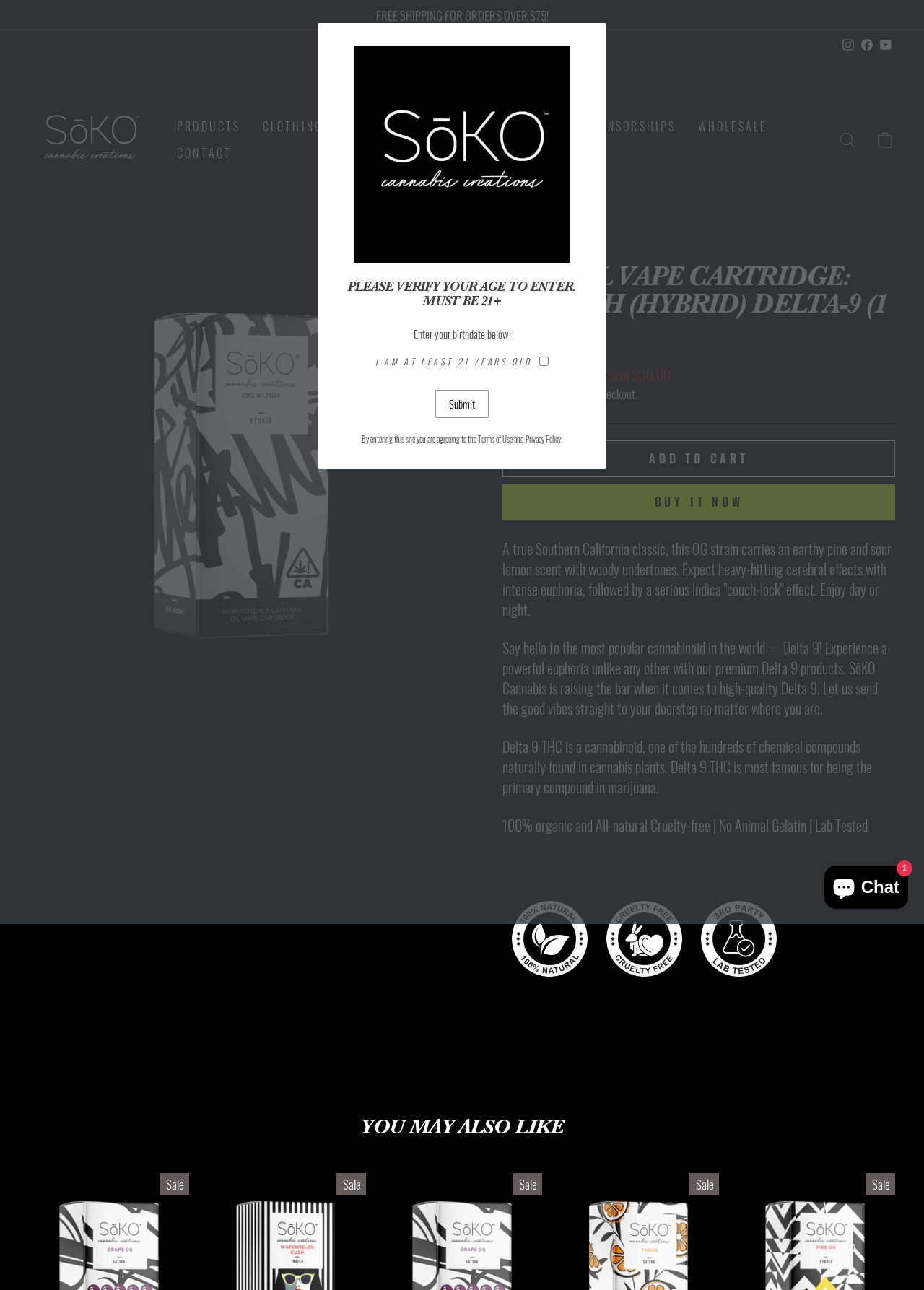Please analyze the image and provide a thorough answer to the question:
What is the discount amount for the product?

The discount amount for the product can be found in the product description section, where it is listed as 'Save $30.00'.